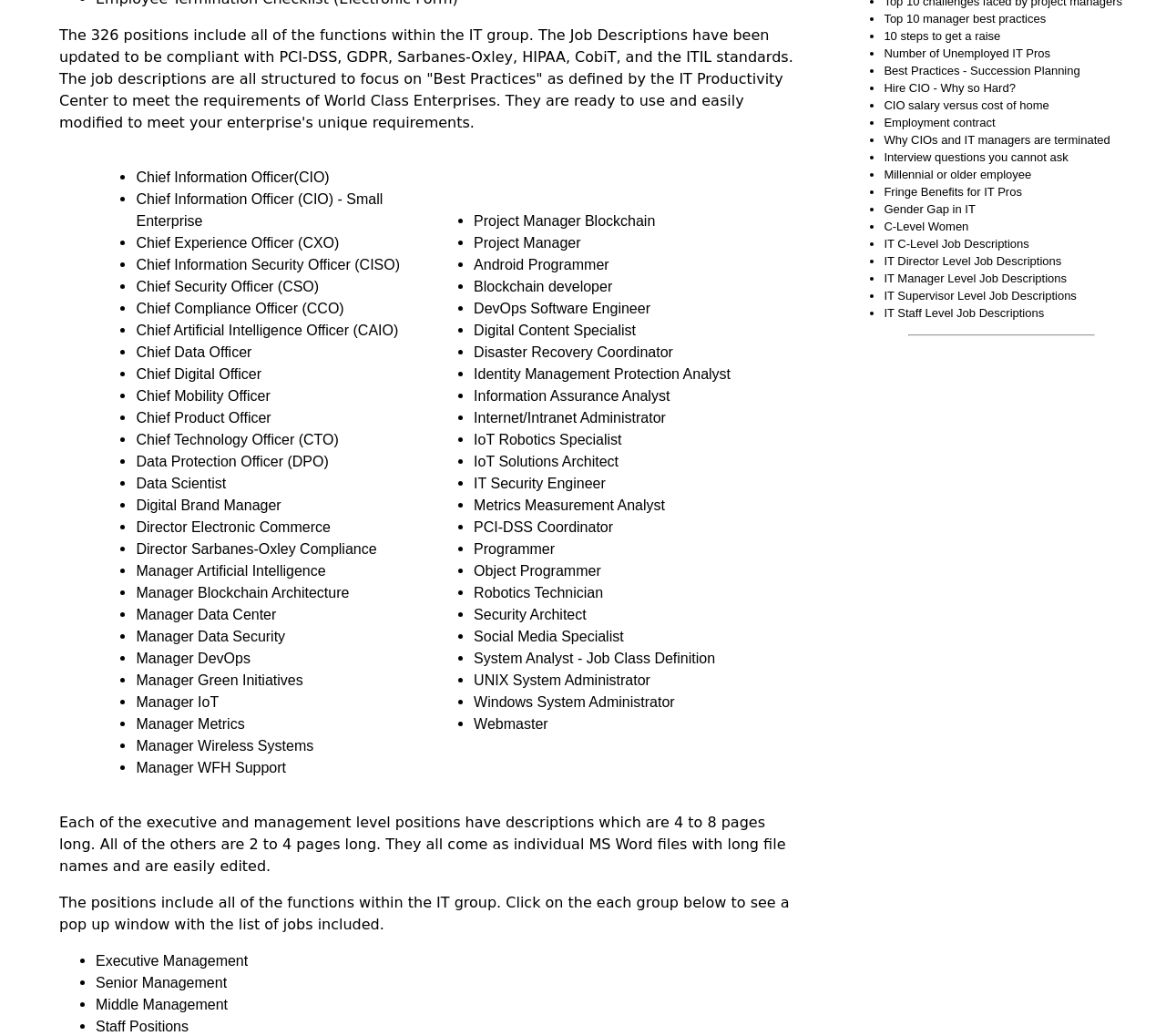What is the first job title listed? Based on the screenshot, please respond with a single word or phrase.

Chief Information Officer(CIO)